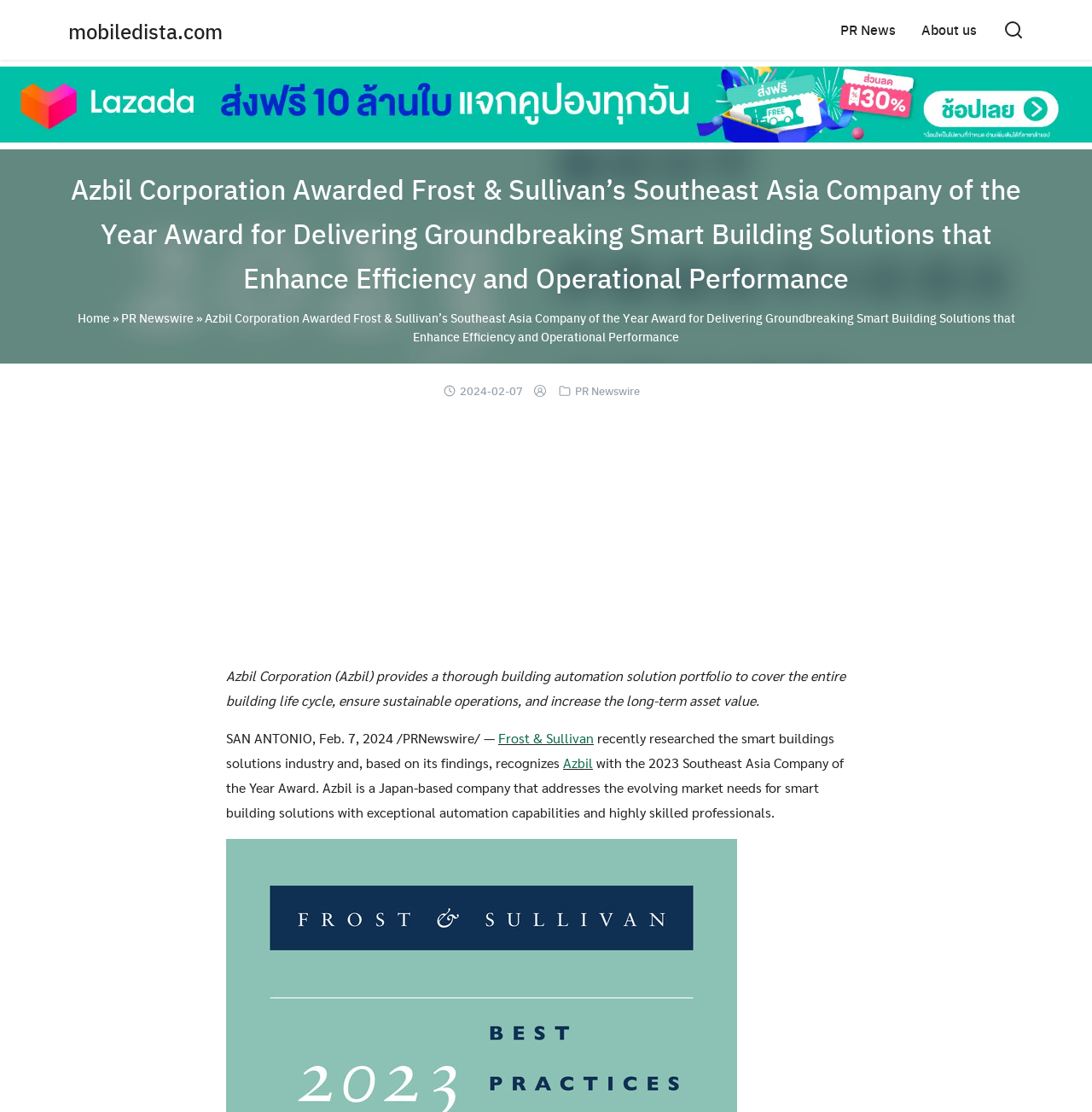Reply to the question with a single word or phrase:
What is the country where Azbil is based?

Japan